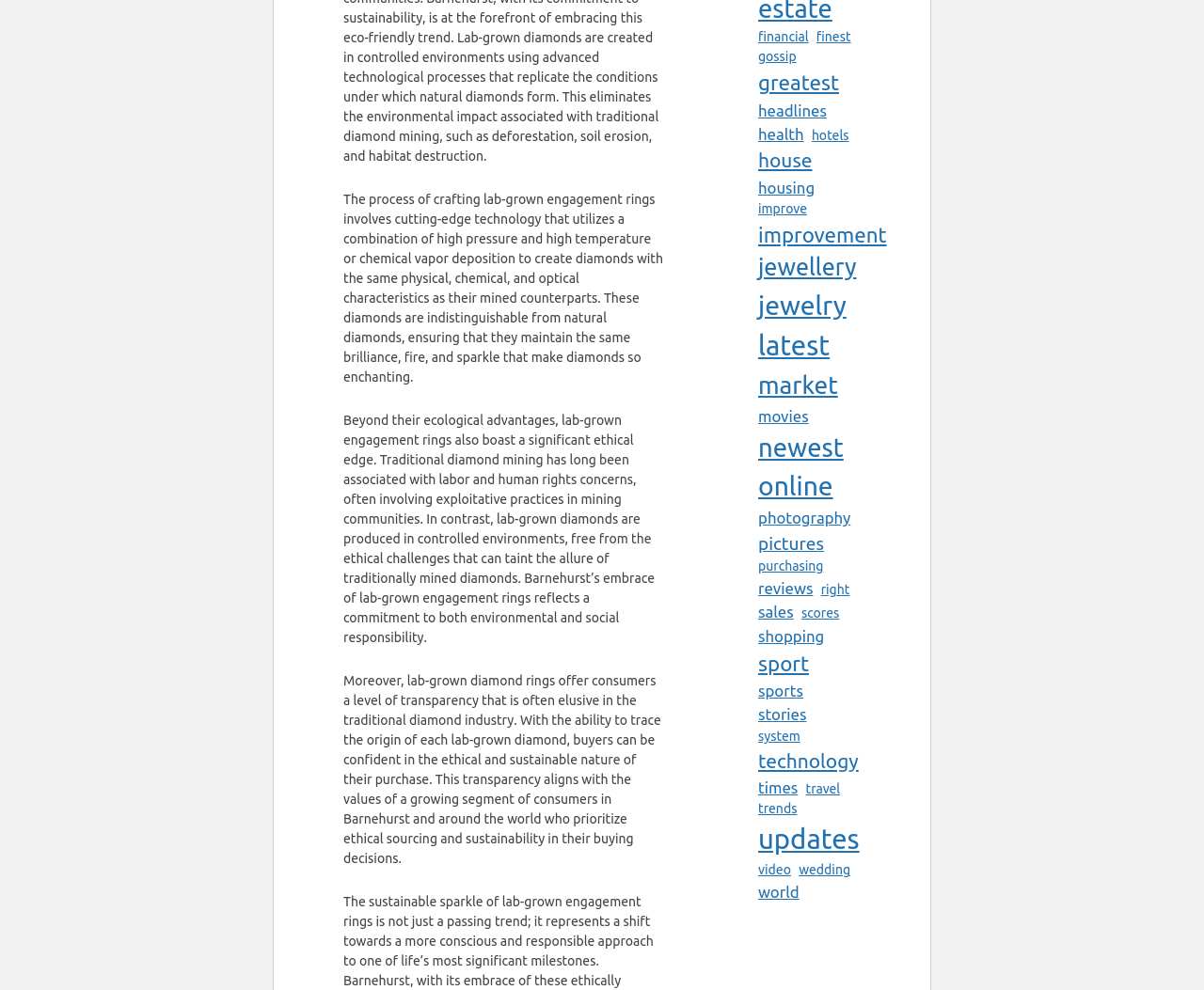What is the main topic of the webpage?
Please respond to the question thoroughly and include all relevant details.

Based on the static text elements on the webpage, it appears that the main topic is lab-grown engagement rings, as they are mentioned in multiple paragraphs and the webpage seems to be discussing their advantages and characteristics.